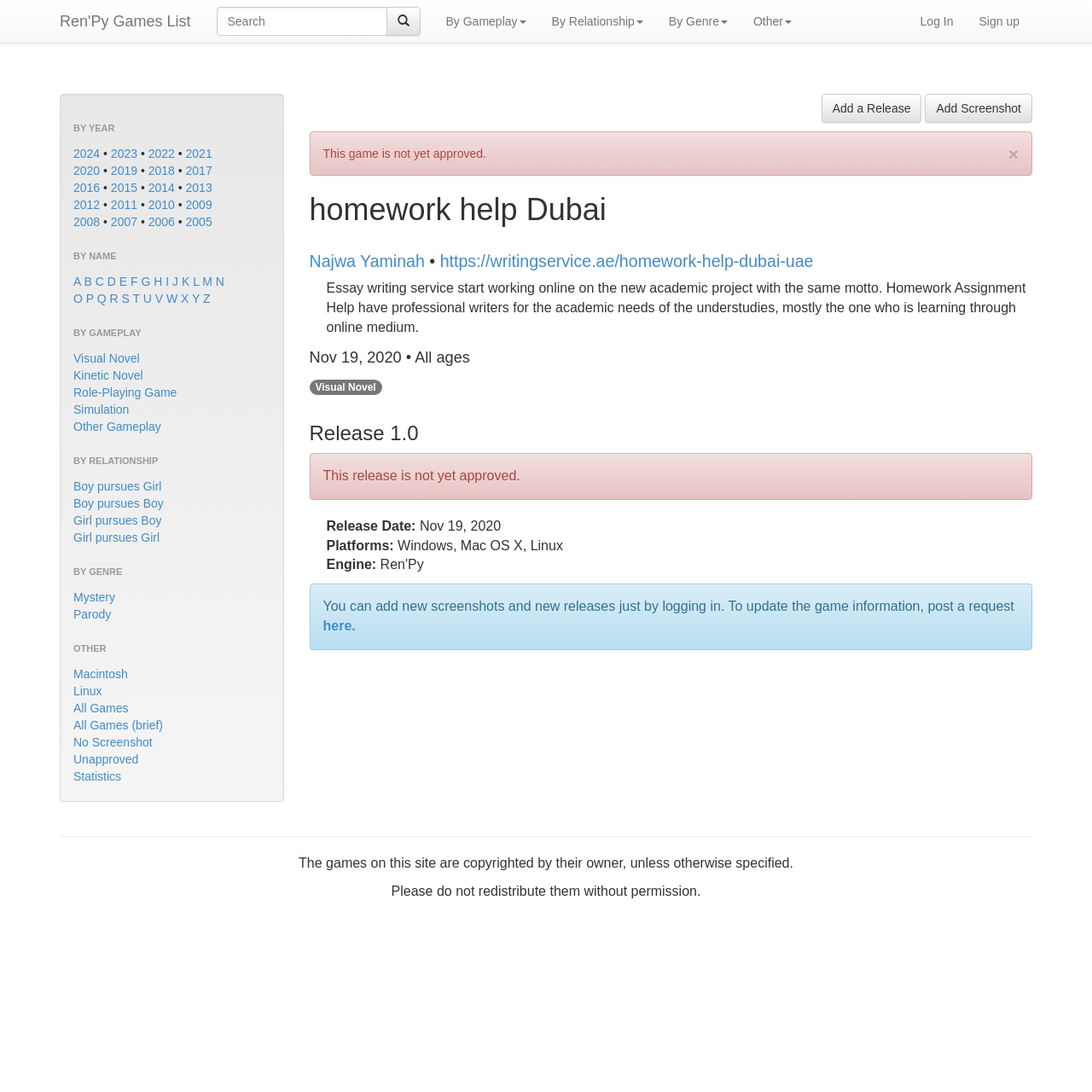Explain in detail what is displayed on the webpage.

The webpage is titled "Ren'Py Games List" and appears to be a catalog of games organized by various categories. At the top of the page, there is a search bar with a magnifying glass icon on the right side. Below the search bar, there are five links: "By Gameplay", "By Relationship", "By Genre", "Other", and two links for user account management, "Sign up" and "Log In".

The main content of the page is divided into several sections, each with a heading. The first section is "BY YEAR", which lists games by release year, ranging from 2024 to 2005. Each year is a link, and some years have a bullet point separator.

The next section is "BY NAME", which lists games alphabetically by title, from A to Z. Each letter is a link.

The following sections are "BY GAMEPLAY", "BY RELATIONSHIP", "BY GENRE", and "OTHER", each listing games by their respective categories. For example, "BY GAMEPLAY" lists games by type, such as Visual Novel, Kinetic Novel, and Role-Playing Game. "BY RELATIONSHIP" lists games by the type of romantic relationship depicted, such as Boy pursues Girl or Girl pursues Girl. "BY GENRE" lists games by genre, such as Mystery or Parody. "OTHER" lists games by platform, such as Macintosh.

Overall, the webpage appears to be a comprehensive catalog of games, allowing users to browse and search for games by various criteria.